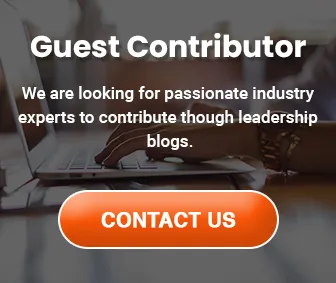Answer this question using a single word or a brief phrase:
What is the color of the call-to-action button?

orange